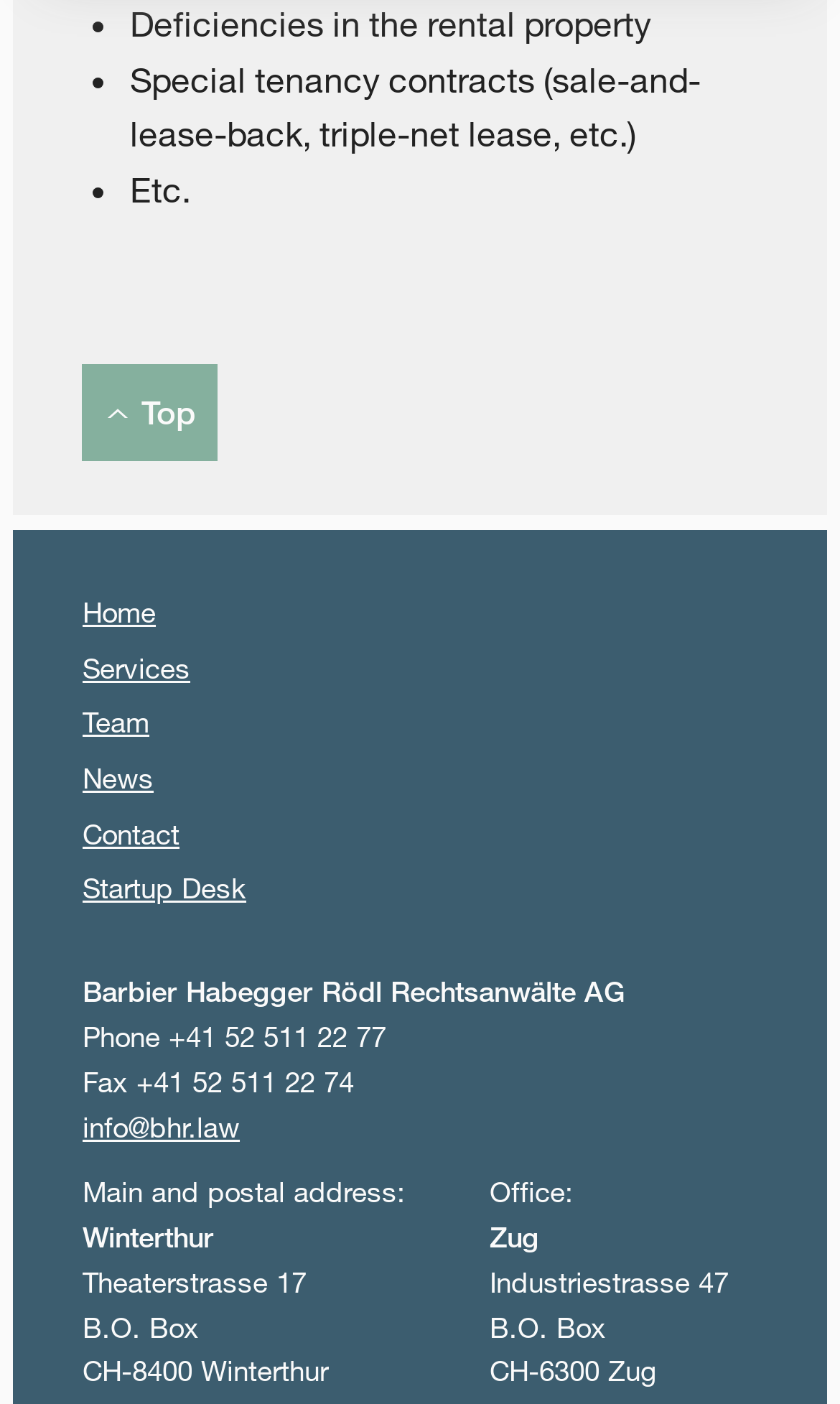What is the email address of the law firm?
Ensure your answer is thorough and detailed.

The email address of the law firm can be found in the link element with bounding box coordinates [0.098, 0.787, 0.285, 0.819], which contains the text 'info@bhr.law'.